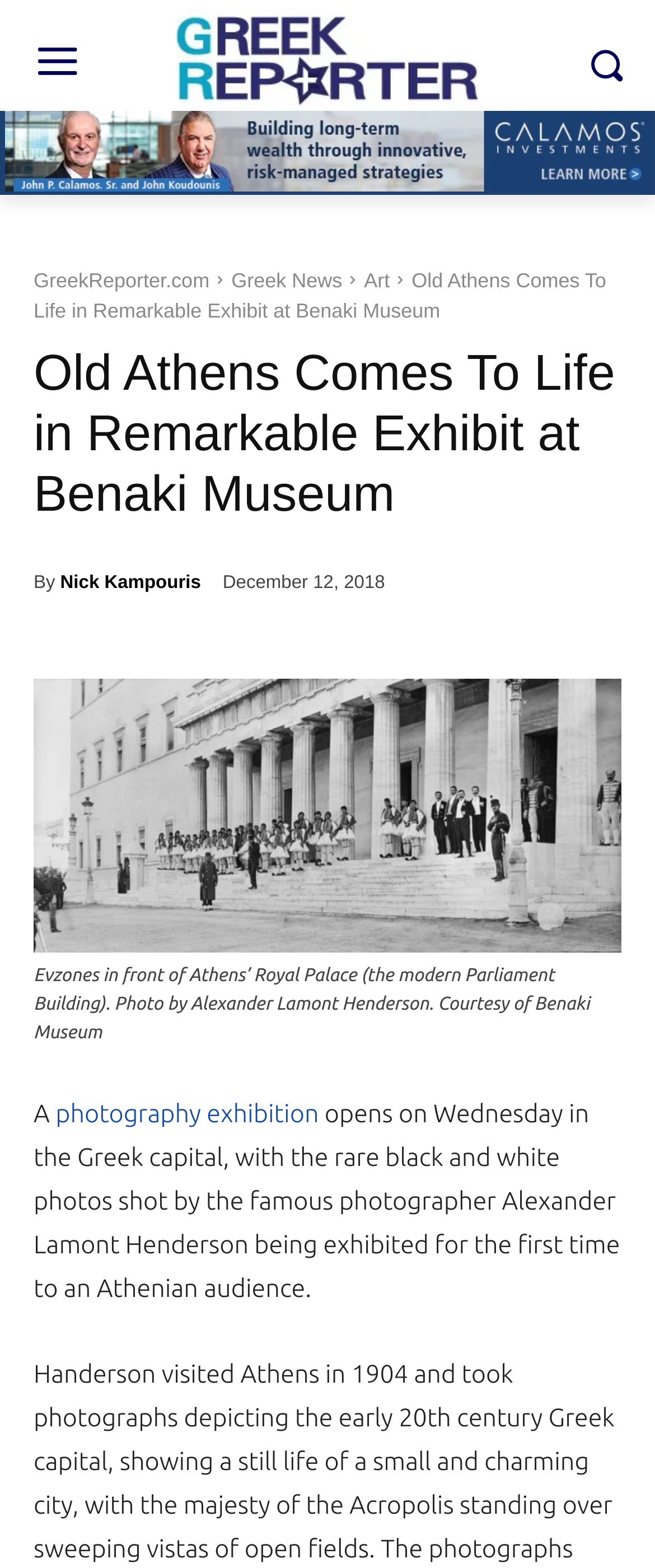Who is the famous photographer mentioned in the article?
Refer to the image and provide a one-word or short phrase answer.

Alexander Lamont Henderson